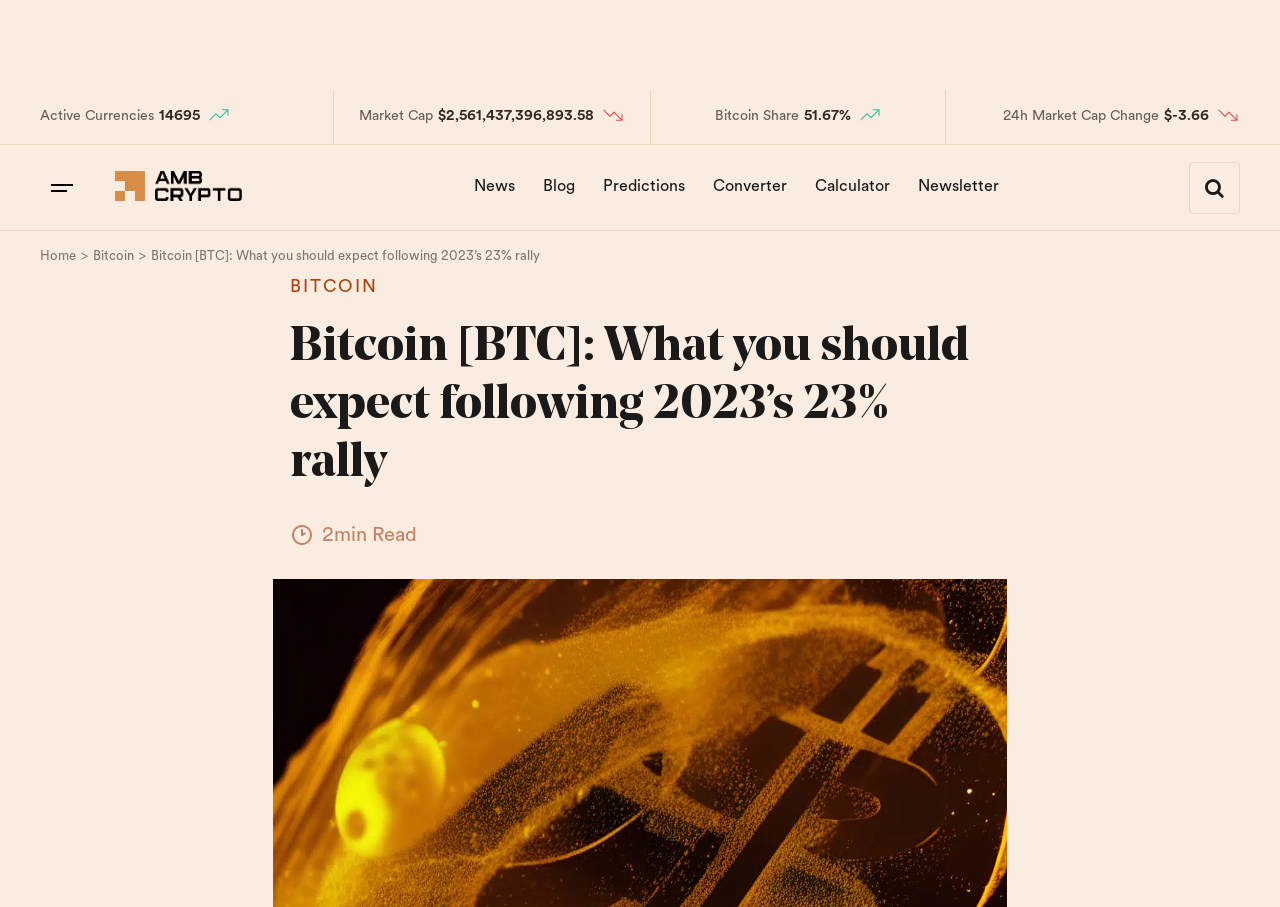Give a comprehensive overview of the webpage, including key elements.

The webpage appears to be an article about Bitcoin, specifically discussing its performance in 2023. At the top of the page, there is a header section with several elements, including the title "Bitcoin [BTC]: What you should expect following 2023's 23% rally" and a navigation breadcrumb trail that shows the path from the home page to the current article.

Below the header section, there is a row of static text elements and images, which display various metrics related to Bitcoin, such as the number of active currencies, market capitalization, Bitcoin's share, and 24-hour market capitalization change. Each metric is accompanied by a corresponding image.

To the right of the metrics row, there is a section with several links, including "News", "Blog", "Predictions", "Converter", "Calculator", and "Newsletter". These links are likely part of the website's main navigation menu.

The main content of the article begins below the metrics and navigation sections. The article's title is repeated as a heading, followed by an image and a "2min Read" label, indicating the estimated time it takes to read the article. The article's content is not explicitly described in the accessibility tree, but it likely discusses Bitcoin's performance and what to expect following its 23% rally in 2023.